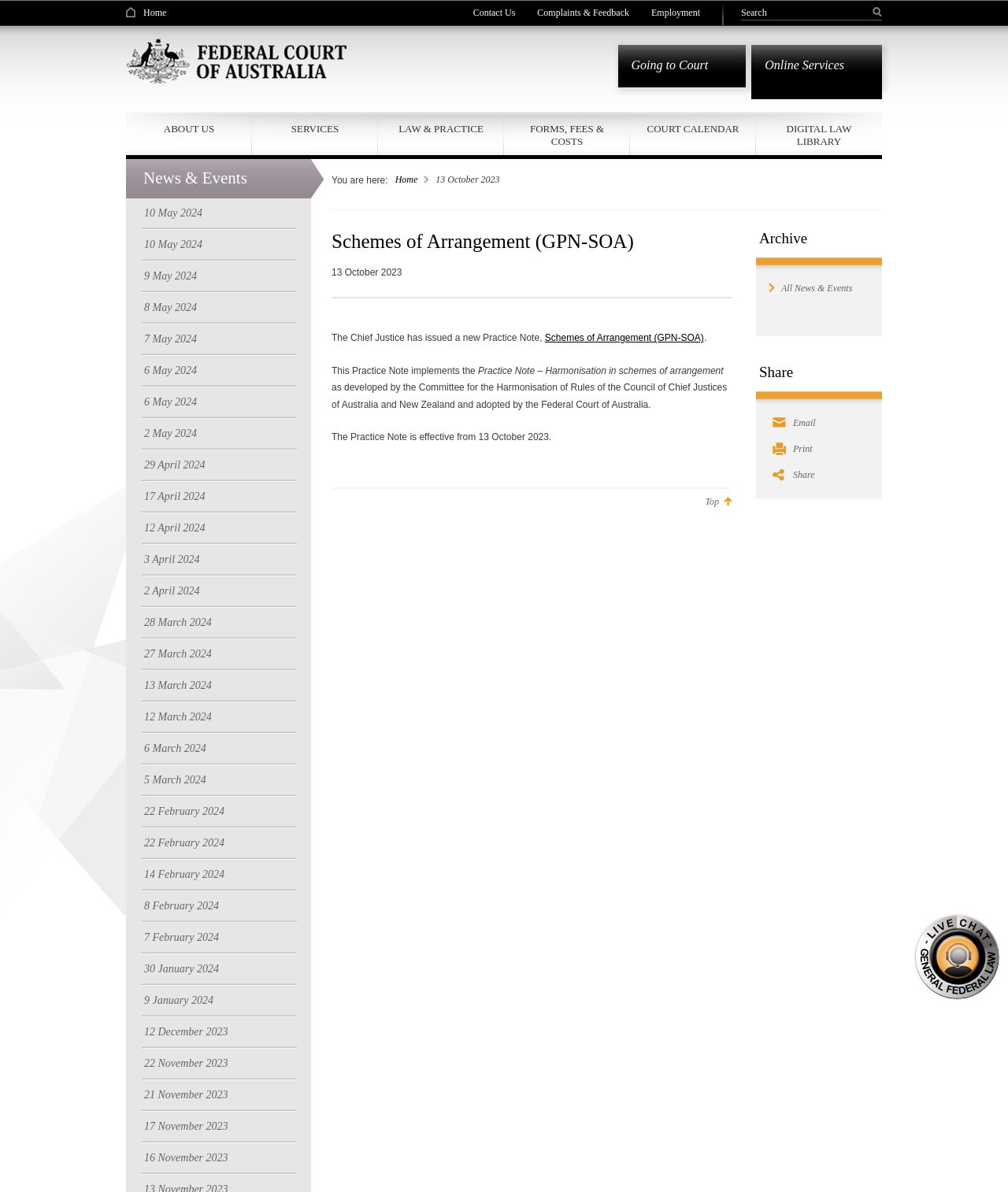Please identify the bounding box coordinates of where to click in order to follow the instruction: "Search for something".

[0.735, 0.006, 0.866, 0.015]